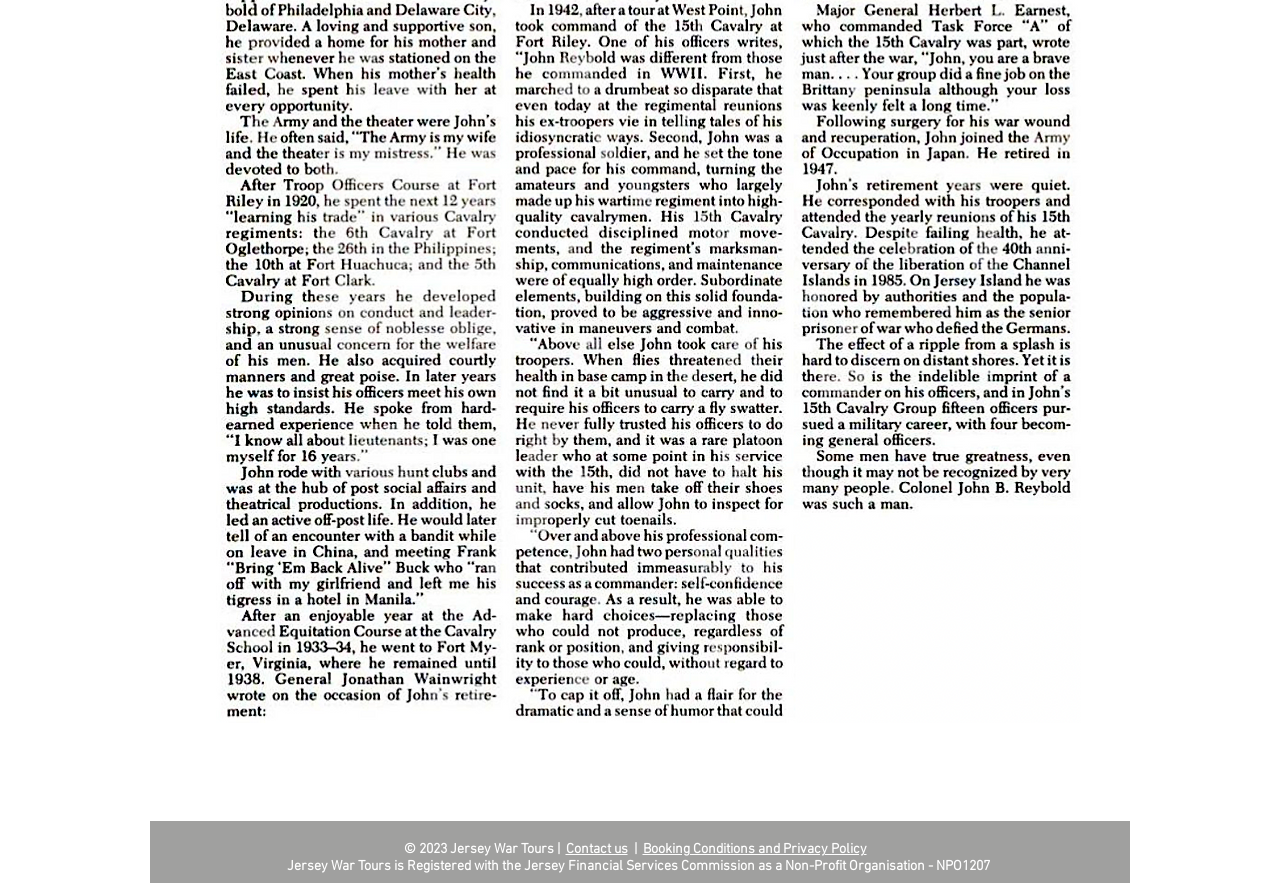Predict the bounding box of the UI element that fits this description: "Save the date".

None